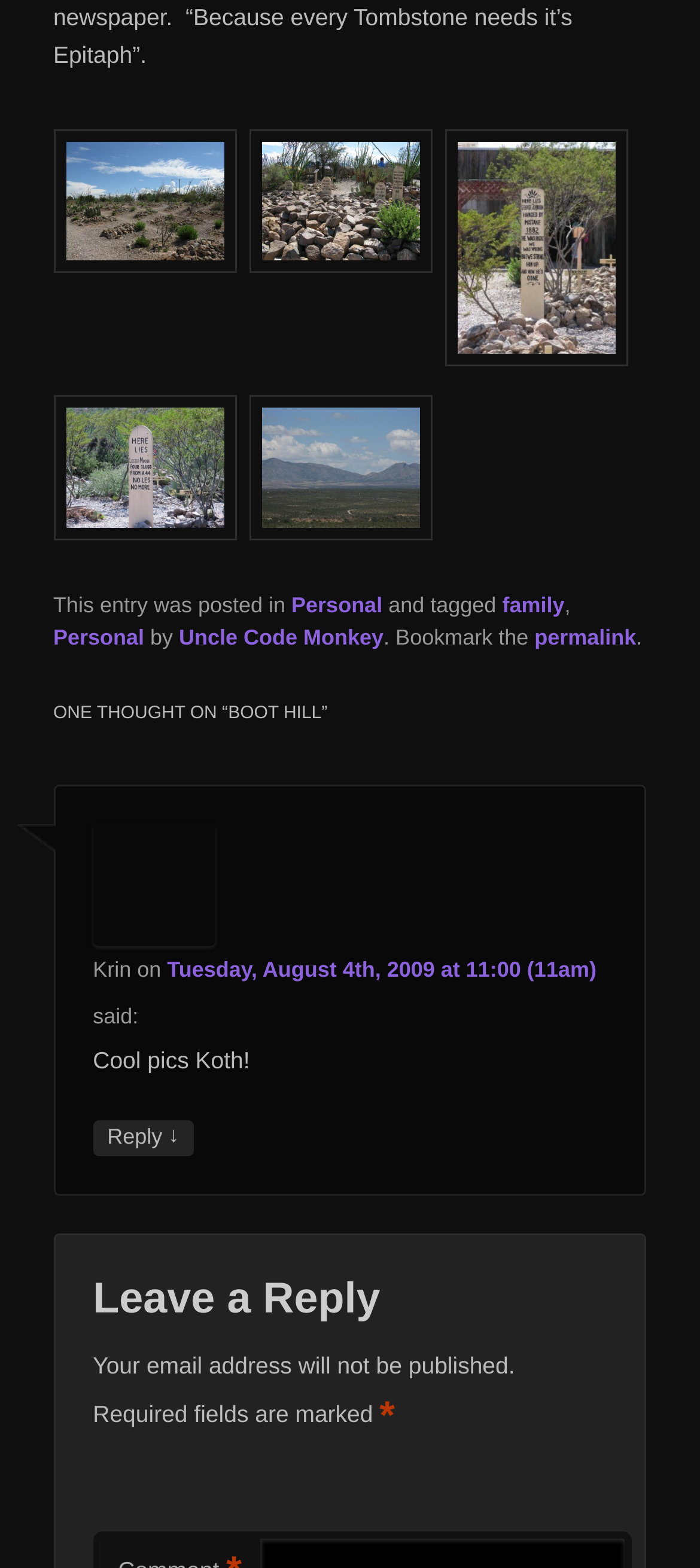Identify the bounding box for the described UI element: "Reply ↓".

[0.133, 0.715, 0.276, 0.737]